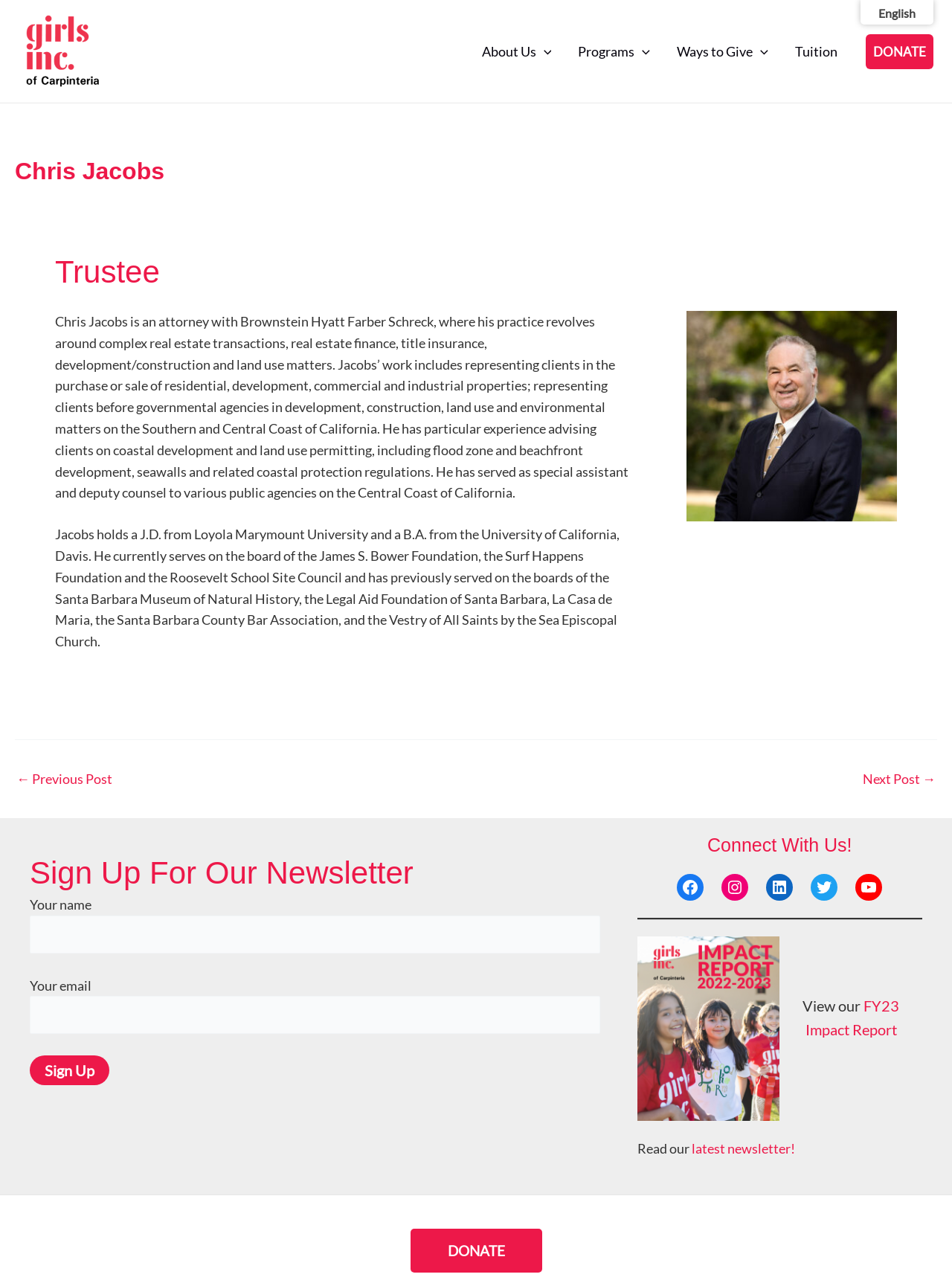Please determine the bounding box coordinates of the clickable area required to carry out the following instruction: "View the EVENTS section". The coordinates must be four float numbers between 0 and 1, represented as [left, top, right, bottom].

None